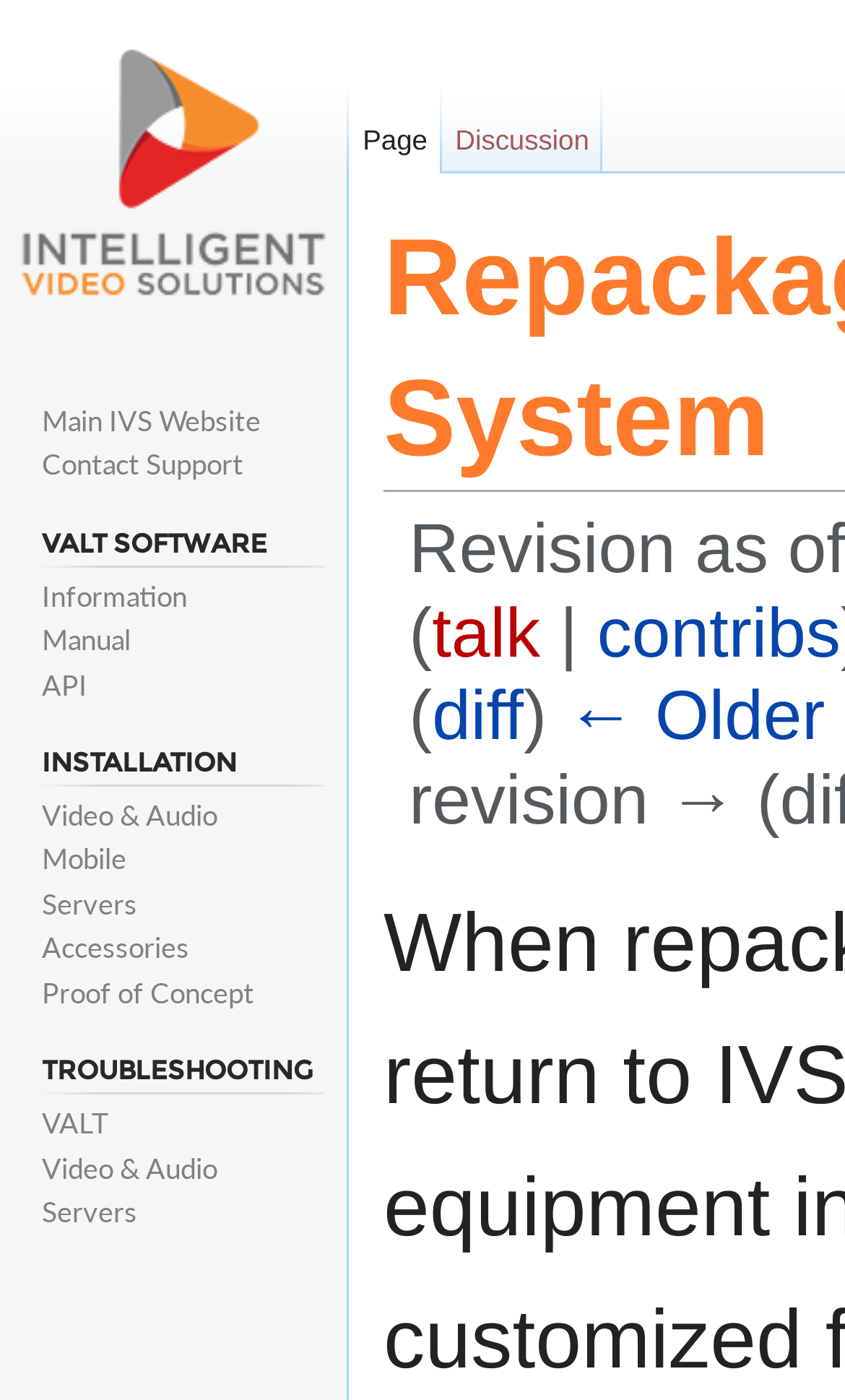Please extract the webpage's main title and generate its text content.

Repackaging Your VALT POC System